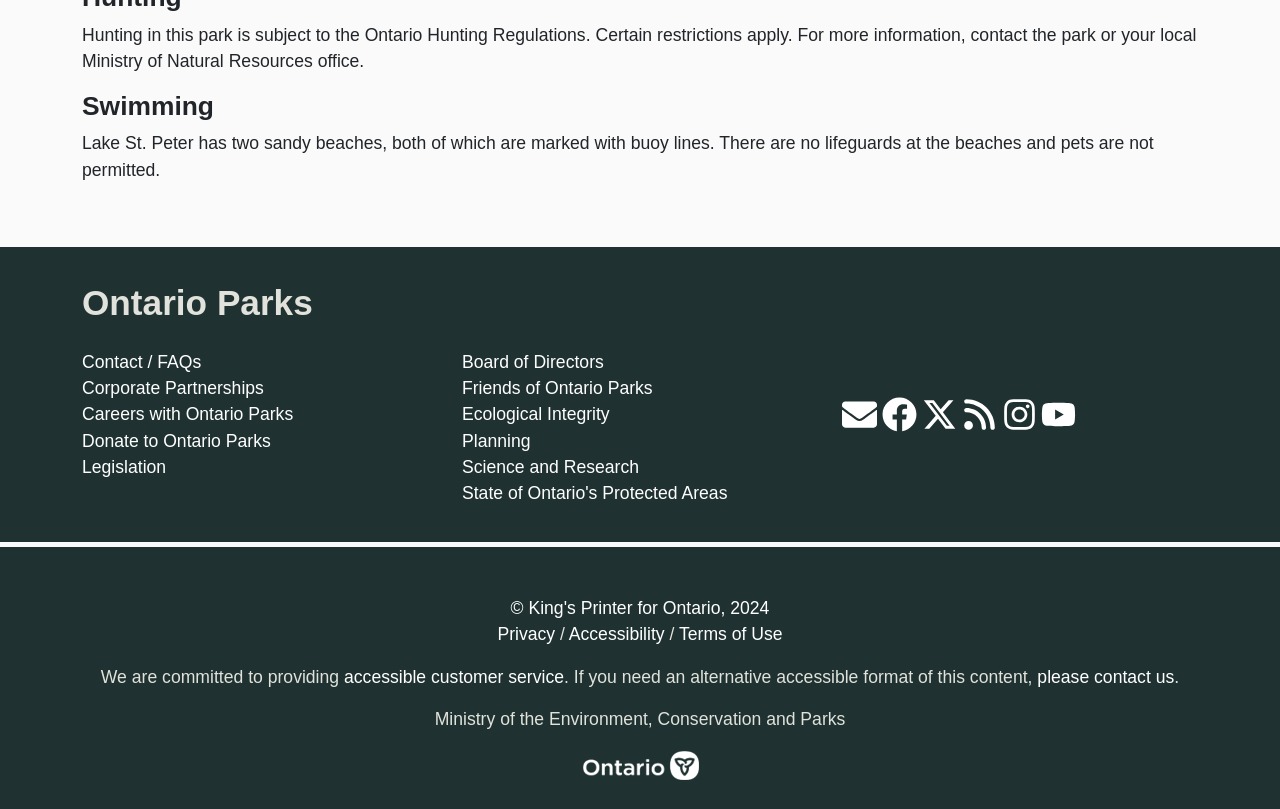Please identify the bounding box coordinates of the area that needs to be clicked to follow this instruction: "Visit the Ontario Parks website".

[0.064, 0.305, 0.936, 0.401]